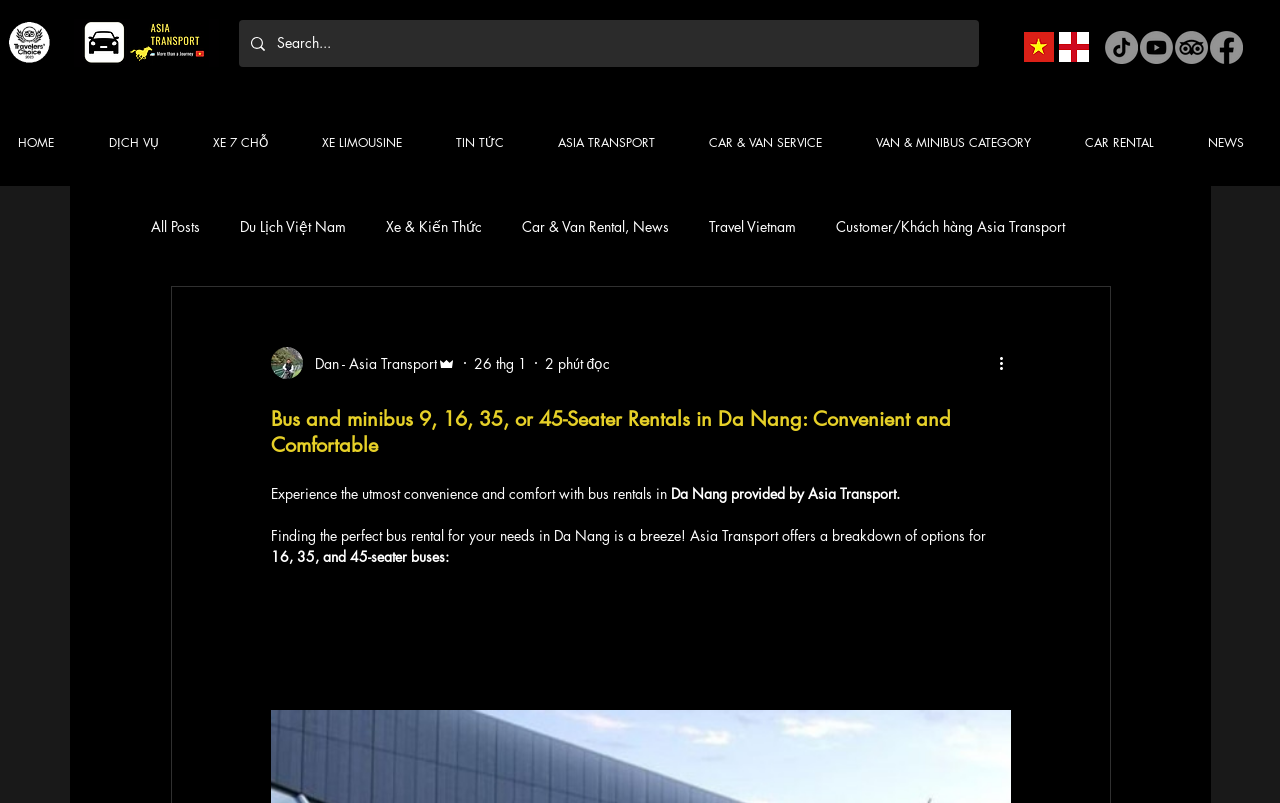Bounding box coordinates are to be given in the format (top-left x, top-left y, bottom-right x, bottom-right y). All values must be floating point numbers between 0 and 1. Provide the bounding box coordinate for the UI element described as: aria-label="Asia Transport Vietnam Version"

[0.8, 0.04, 0.823, 0.077]